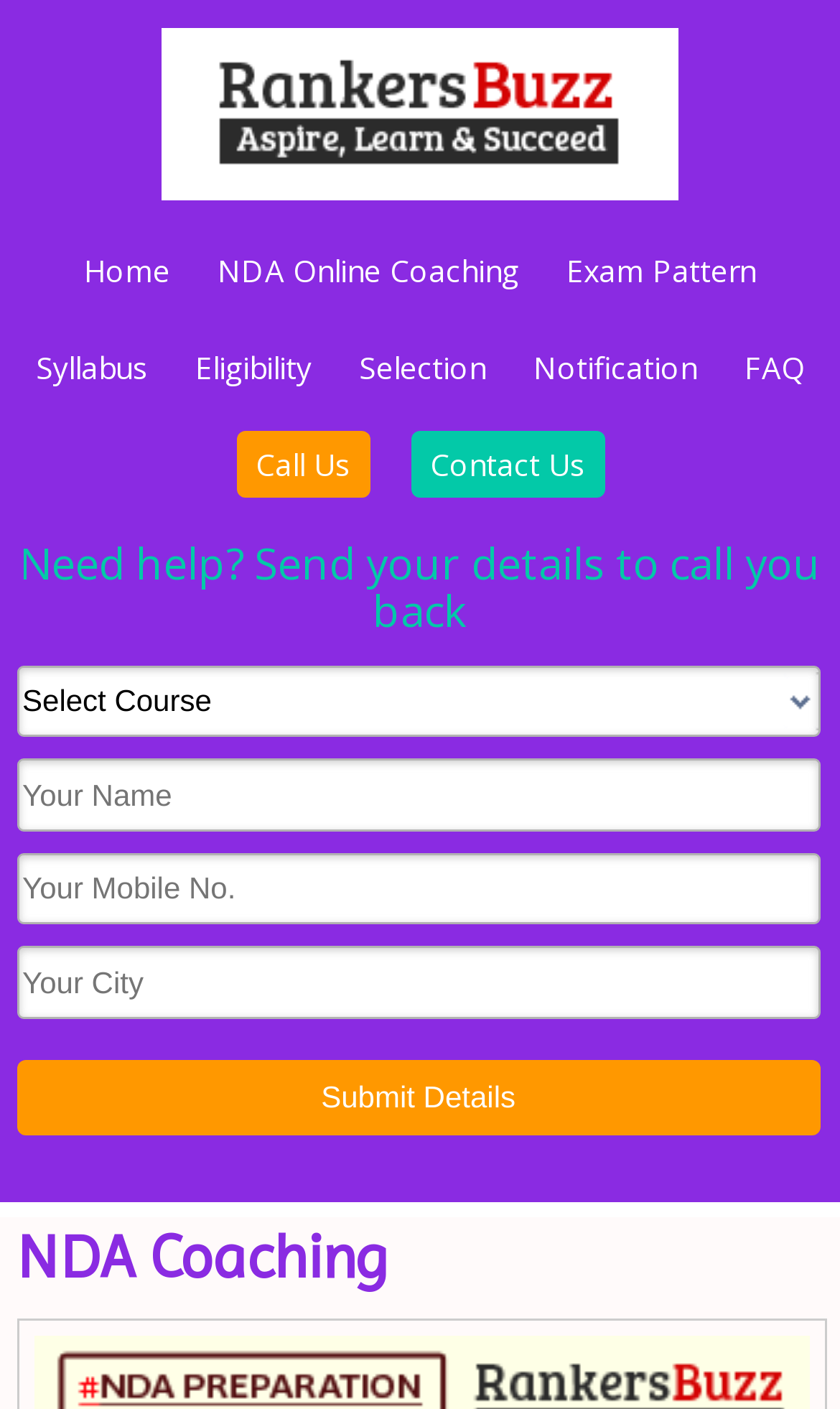Describe all the key features of the webpage in detail.

The webpage is about NDA Coaching in Noida, with a focus on providing information and resources for those interested in NDA coaching. 

At the top, there is a prominent link "coaching in noida" accompanied by an image, taking up most of the width. Below this, there is a row of links including "Home", "NDA Online Coaching", "Exam Pattern", "Syllabus", "Eligibility", "Selection", "Notification", and "FAQ", which are evenly spaced and span across the width of the page.

On the left side, there are two columns of links. The first column has links to "Call Us" and "Contact Us", while the second column has a static text "Need help? Send your details to call you back" followed by a combobox, three textboxes for "Your Name", "Your Mobile No.", and "Your City", and a "Submit Details" button.

At the very bottom, there is a heading "NDA Coaching" that takes up almost the full width of the page.